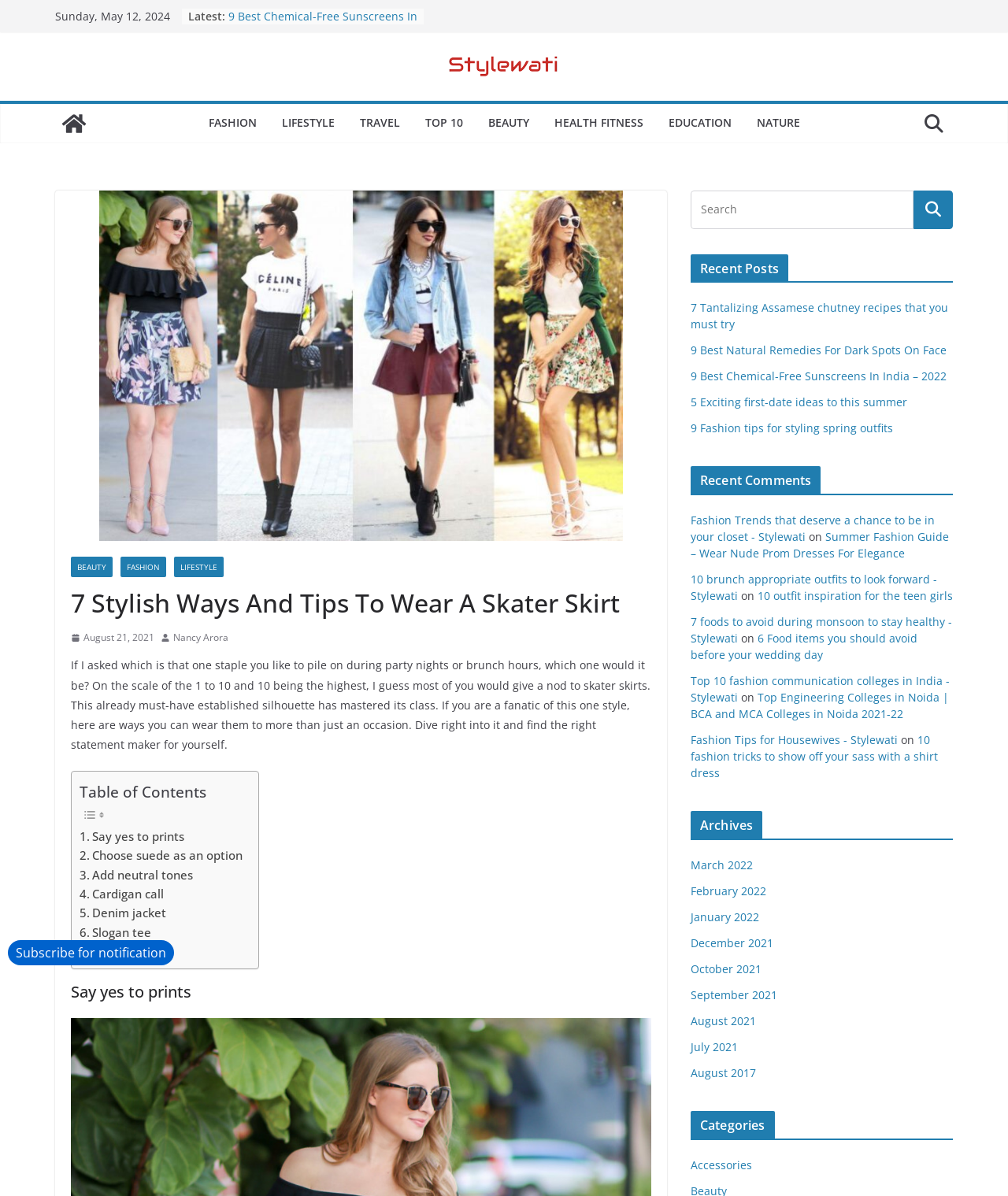Determine the bounding box coordinates of the region that needs to be clicked to achieve the task: "View recent posts".

[0.685, 0.212, 0.945, 0.237]